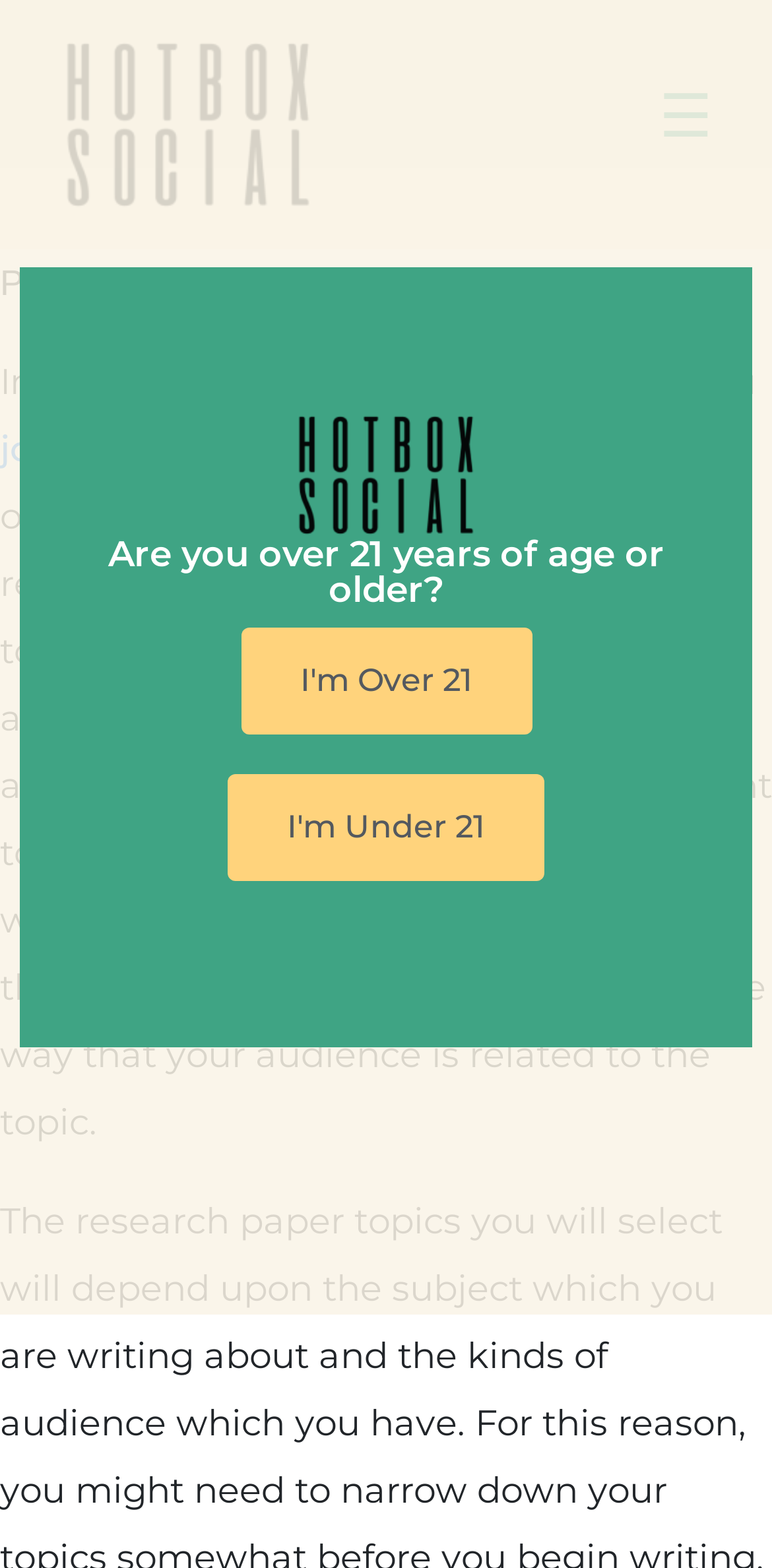What is the name of the cannabis lounge?
Please give a detailed and thorough answer to the question, covering all relevant points.

The name of the cannabis lounge can be found in the top-left corner of the webpage, where it says 'Hot Box Social Cannabis Lounge' in a link and an image.